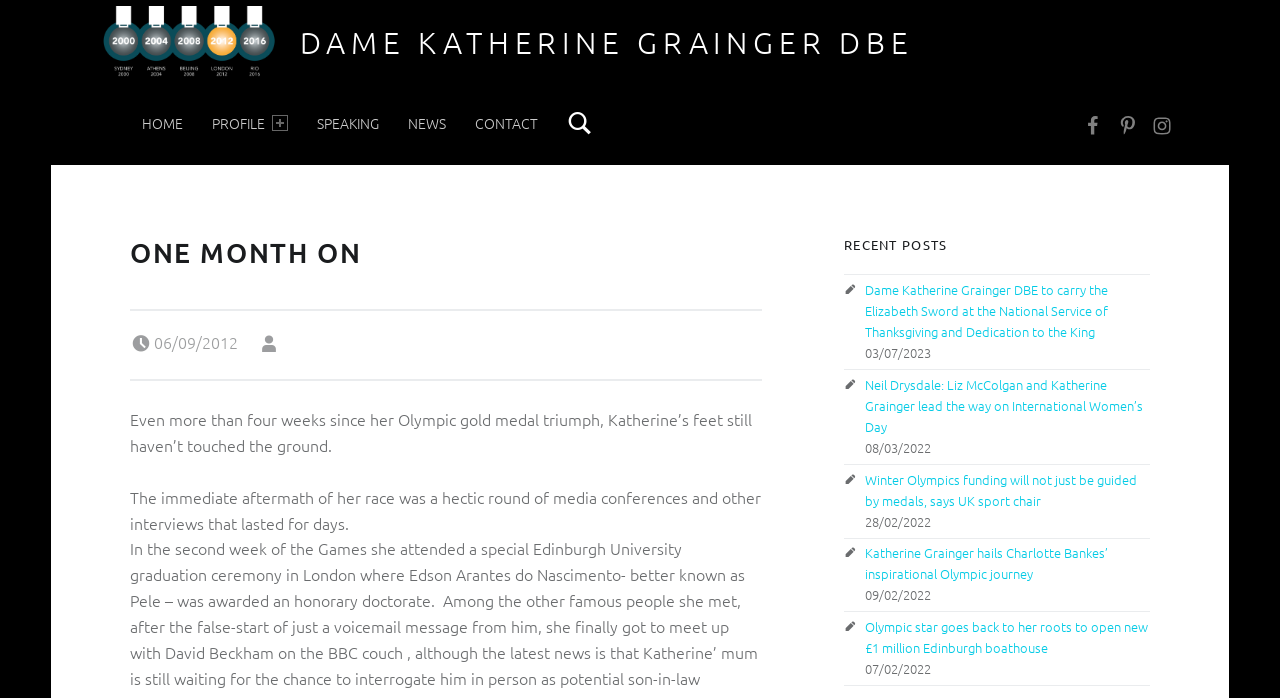Please give a succinct answer using a single word or phrase:
How many social media links are listed in the social menu?

3